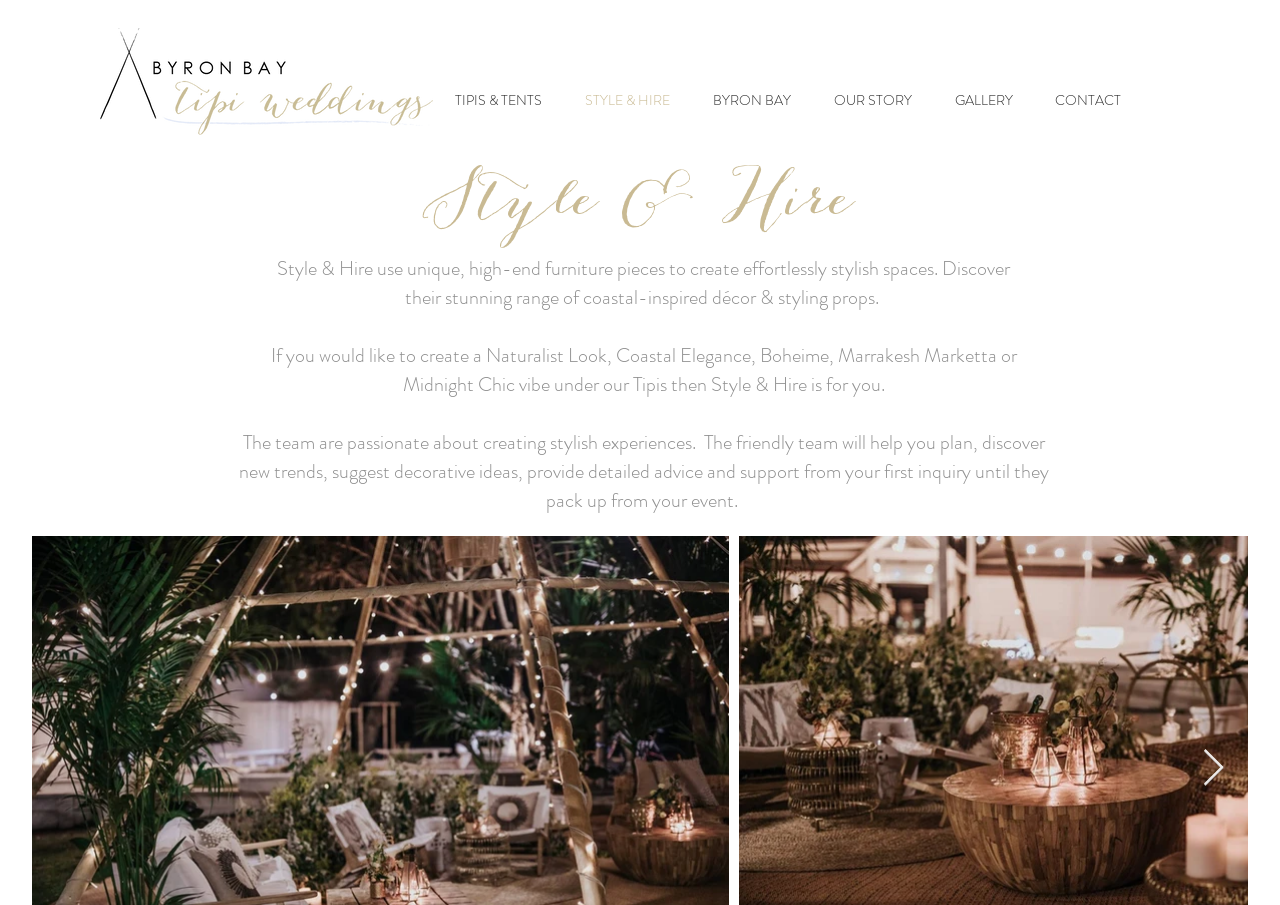Determine the bounding box for the HTML element described here: "STYLE & HIRE". The coordinates should be given as [left, top, right, bottom] with each number being a float between 0 and 1.

[0.44, 0.08, 0.54, 0.141]